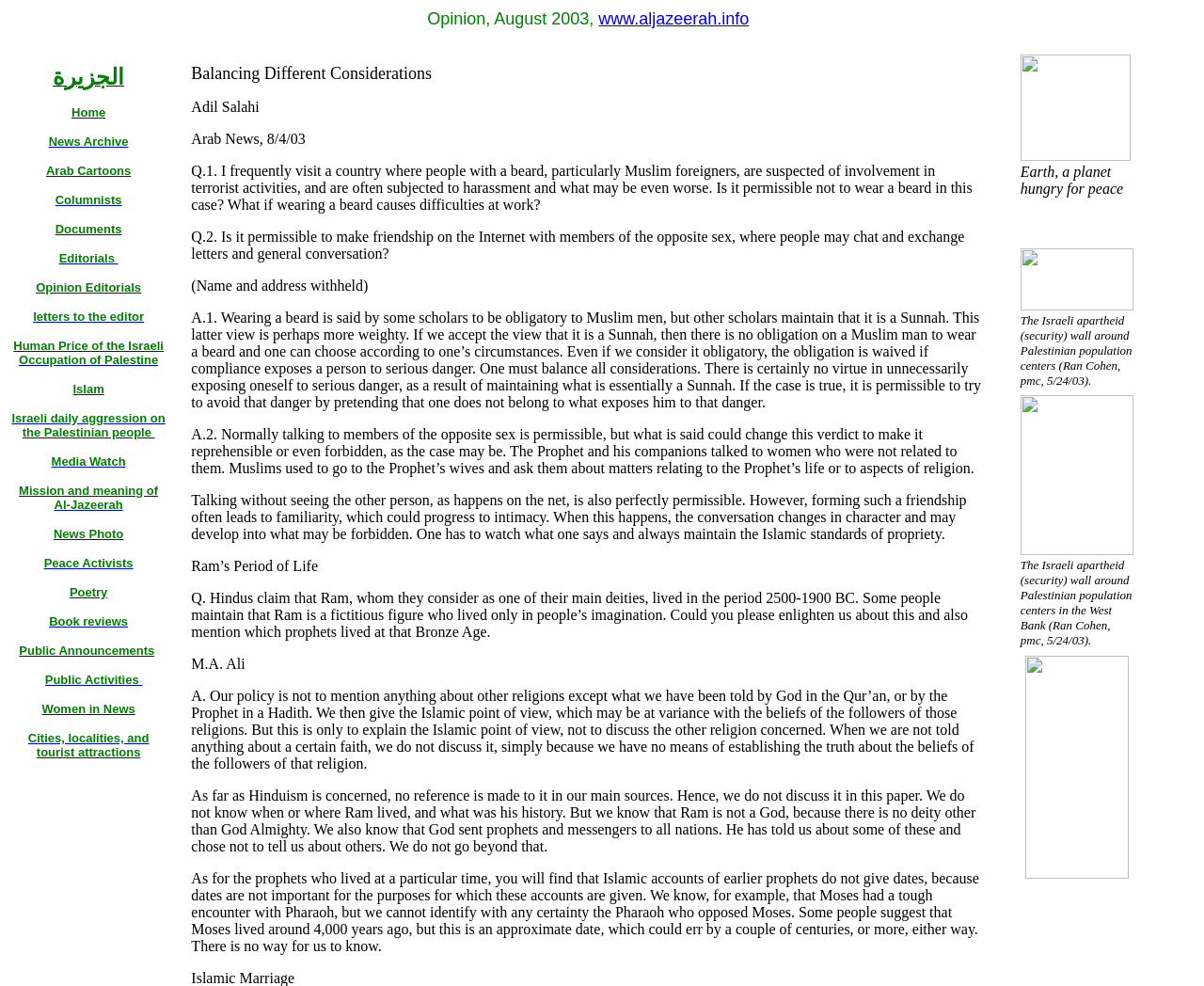Using the element description: "Opinion Editorials", determine the bounding box coordinates for the specified UI element. The coordinates should be four float numbers between 0 and 1, [left, top, right, bottom].

[0.03, 0.282, 0.117, 0.299]